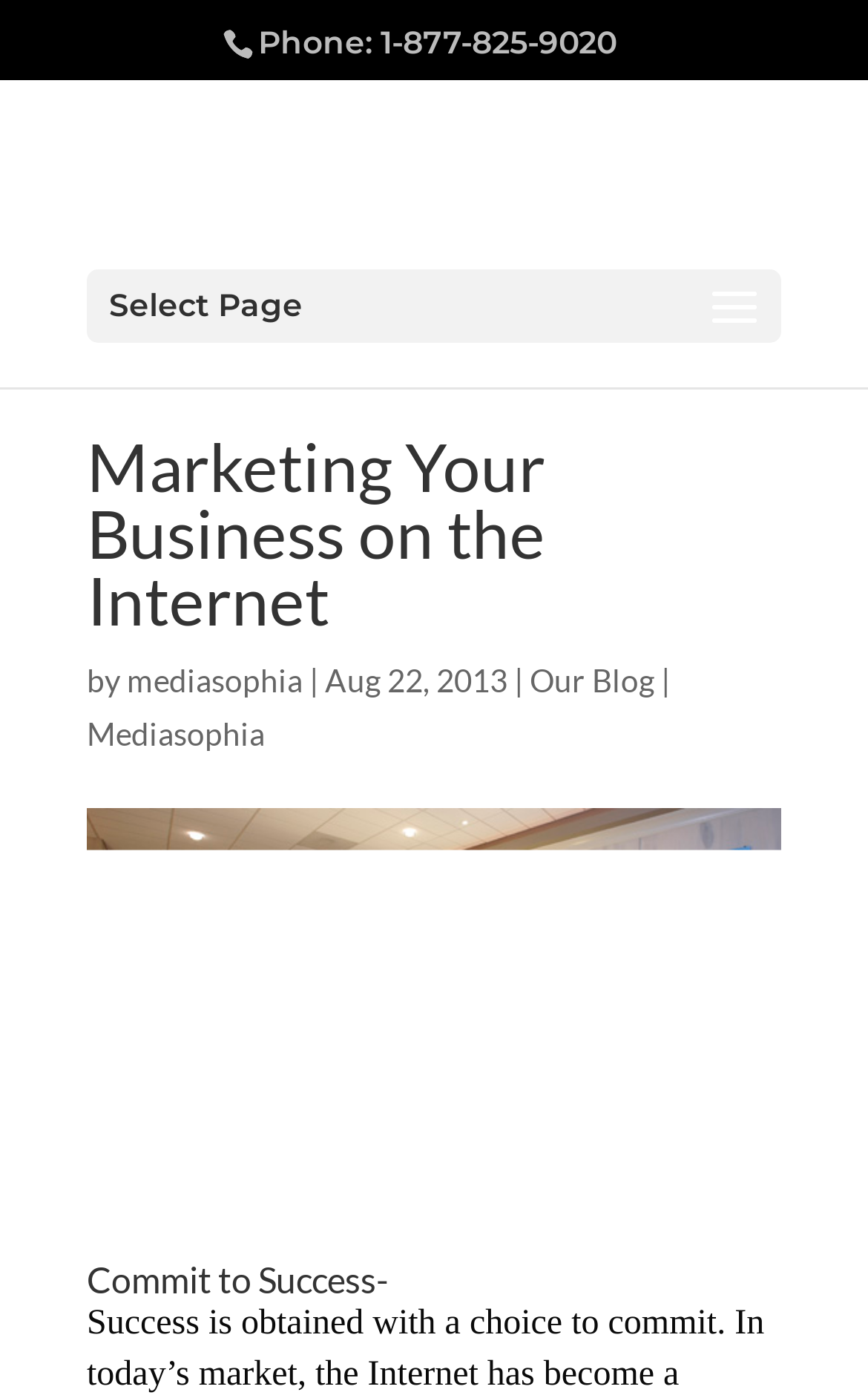What is the second heading on the webpage?
Utilize the image to construct a detailed and well-explained answer.

I found the second heading by looking at the heading element with the text 'Commit to Success-' which has a bounding box coordinate of [0.1, 0.902, 0.9, 0.928].